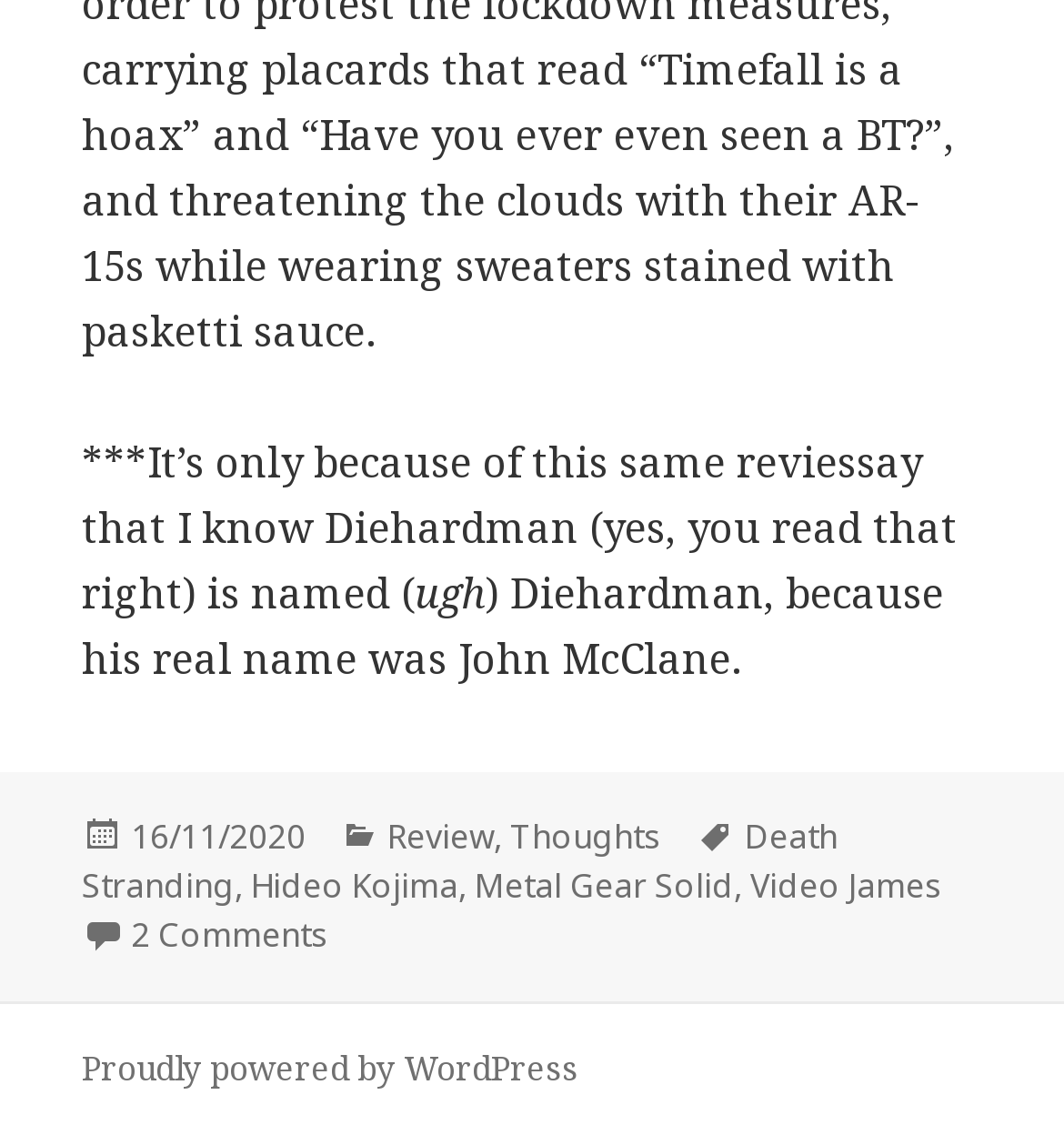When was the article posted?
Please provide an in-depth and detailed response to the question.

The footer section of the webpage contains the posting date, which is '16/11/2020', indicating when the article was published.